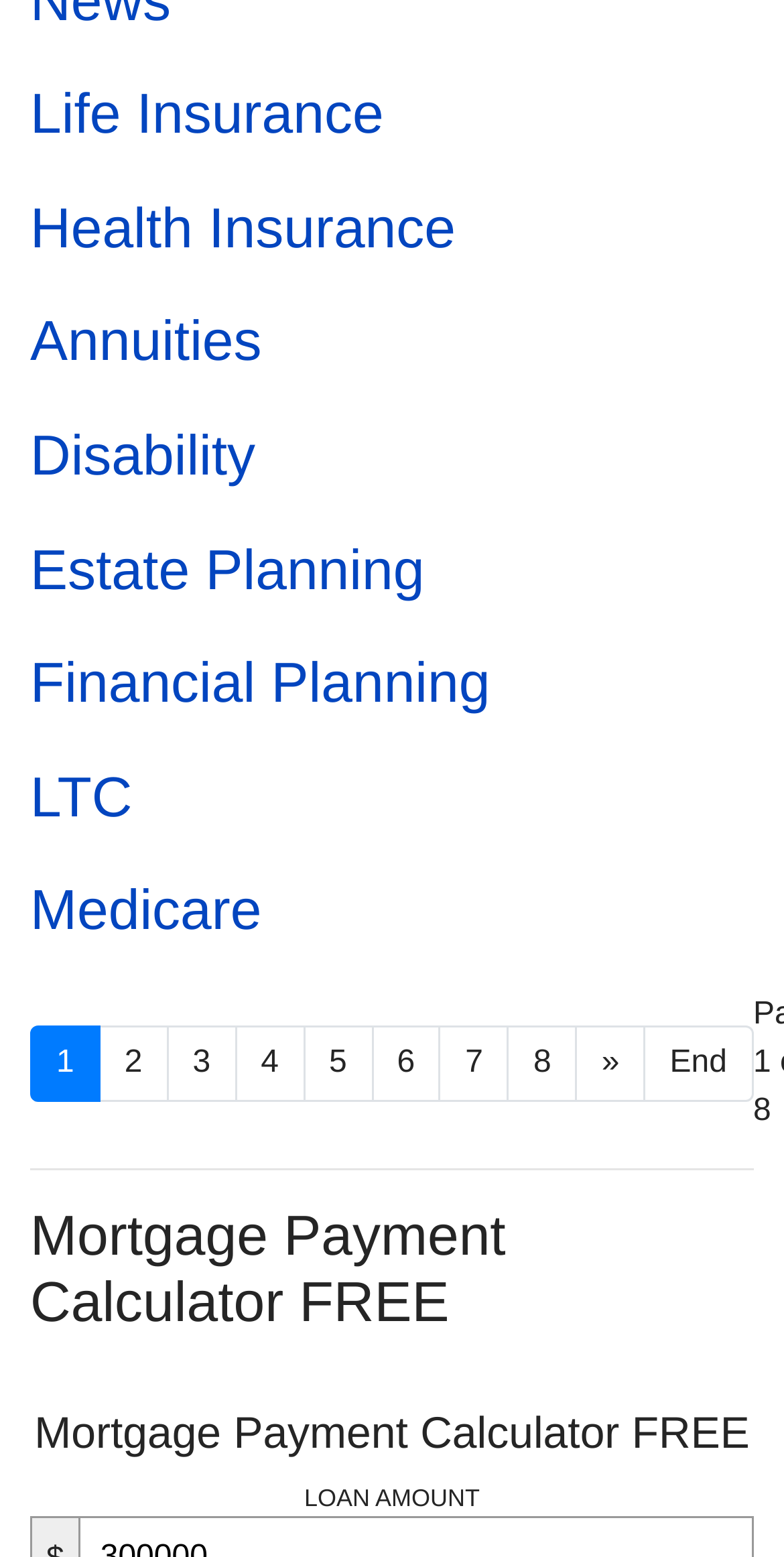Determine the bounding box coordinates for the clickable element to execute this instruction: "Click on page 2". Provide the coordinates as four float numbers between 0 and 1, i.e., [left, top, right, bottom].

[0.125, 0.658, 0.215, 0.708]